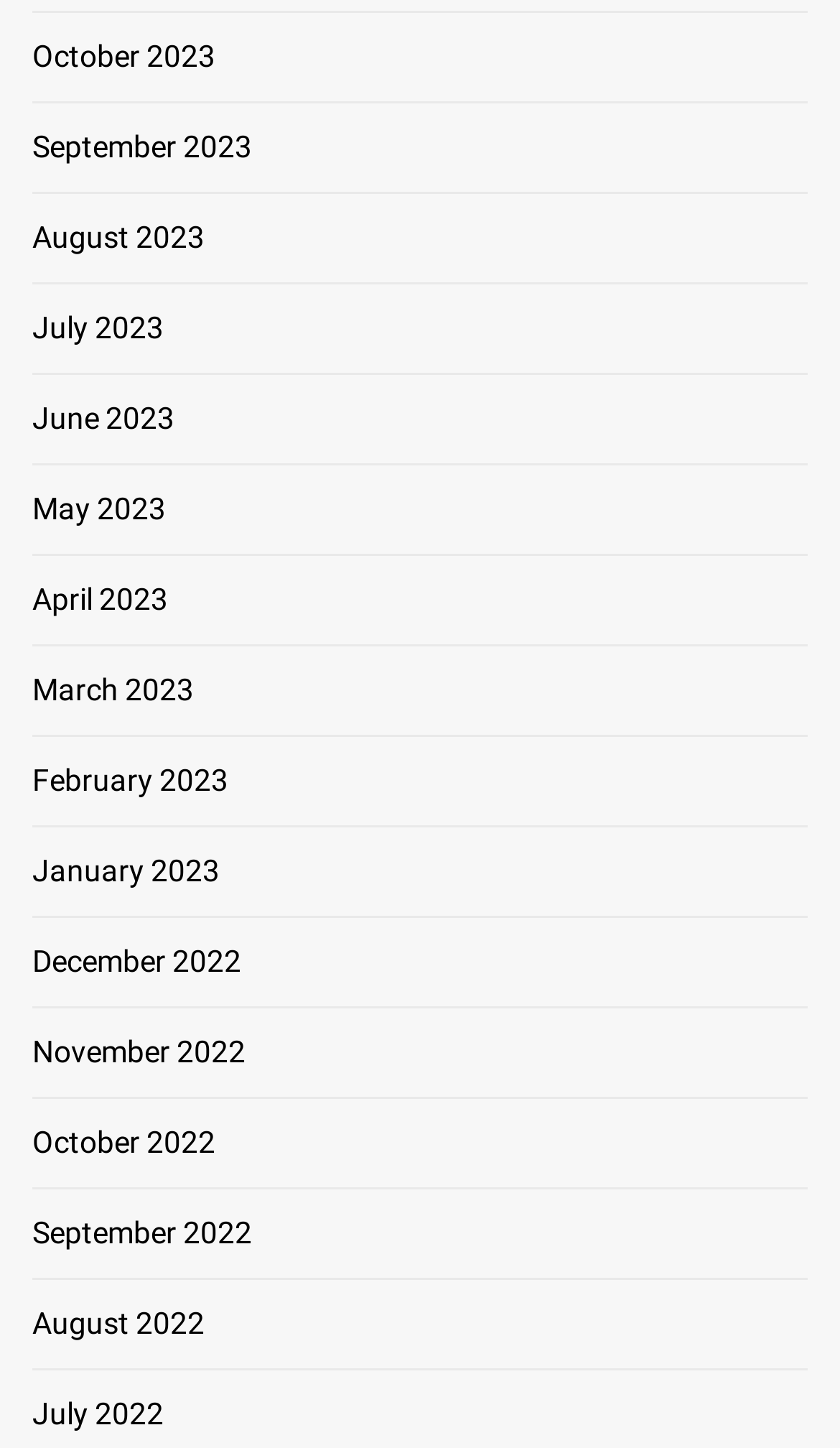Using the elements shown in the image, answer the question comprehensively: What is the latest month listed on the webpage?

I looked at the list of links on the webpage and found that the first link, which is at the top of the list, is 'October 2023', indicating that it is the latest month listed.